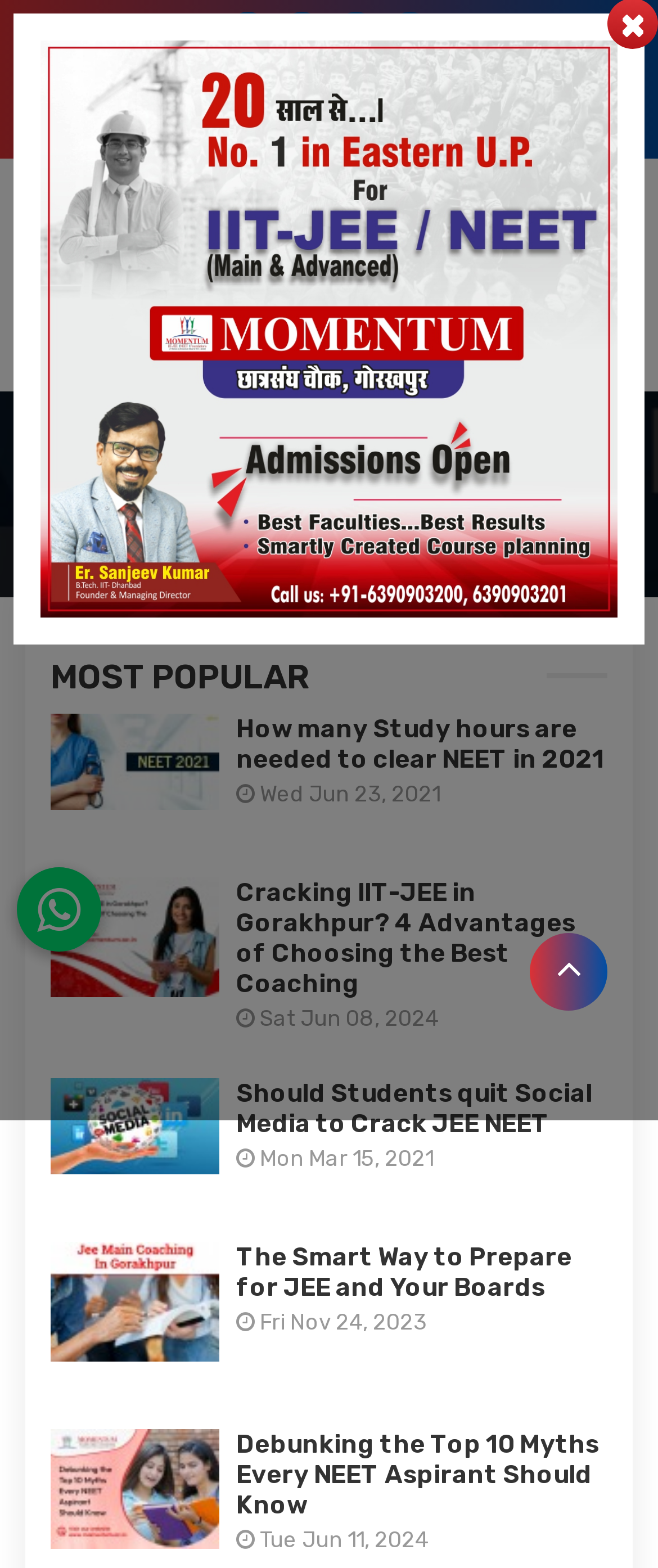What is the contact number provided on the webpage?
Can you give a detailed and elaborate answer to the question?

The contact number can be found in the middle section of the webpage, where it is displayed as '+91-6390903201' along with an icon.